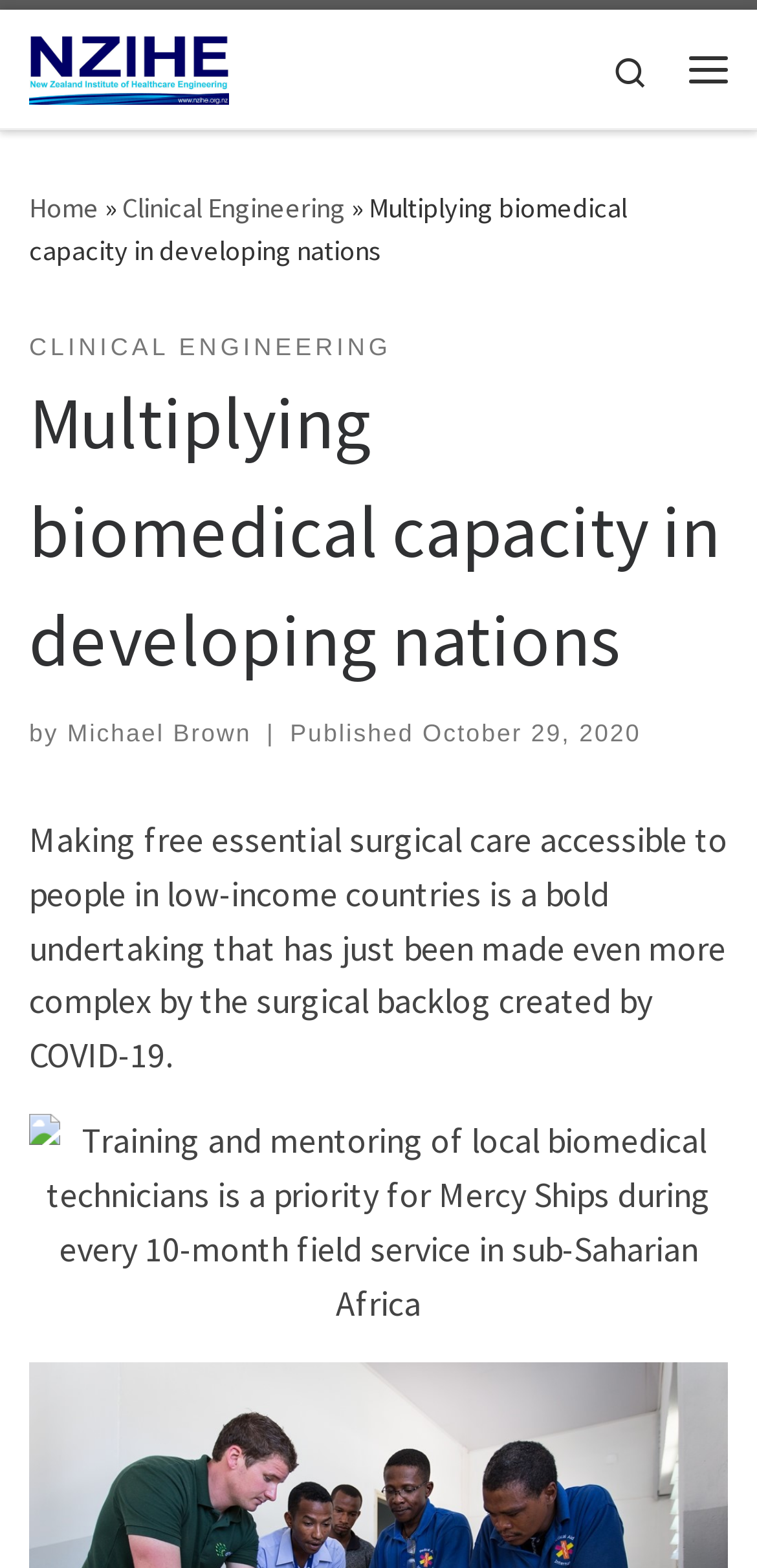What is the date of publication of the article?
Examine the image closely and answer the question with as much detail as possible.

I found the answer by looking at the date mentioned below the author's name, which indicates when the article was published.